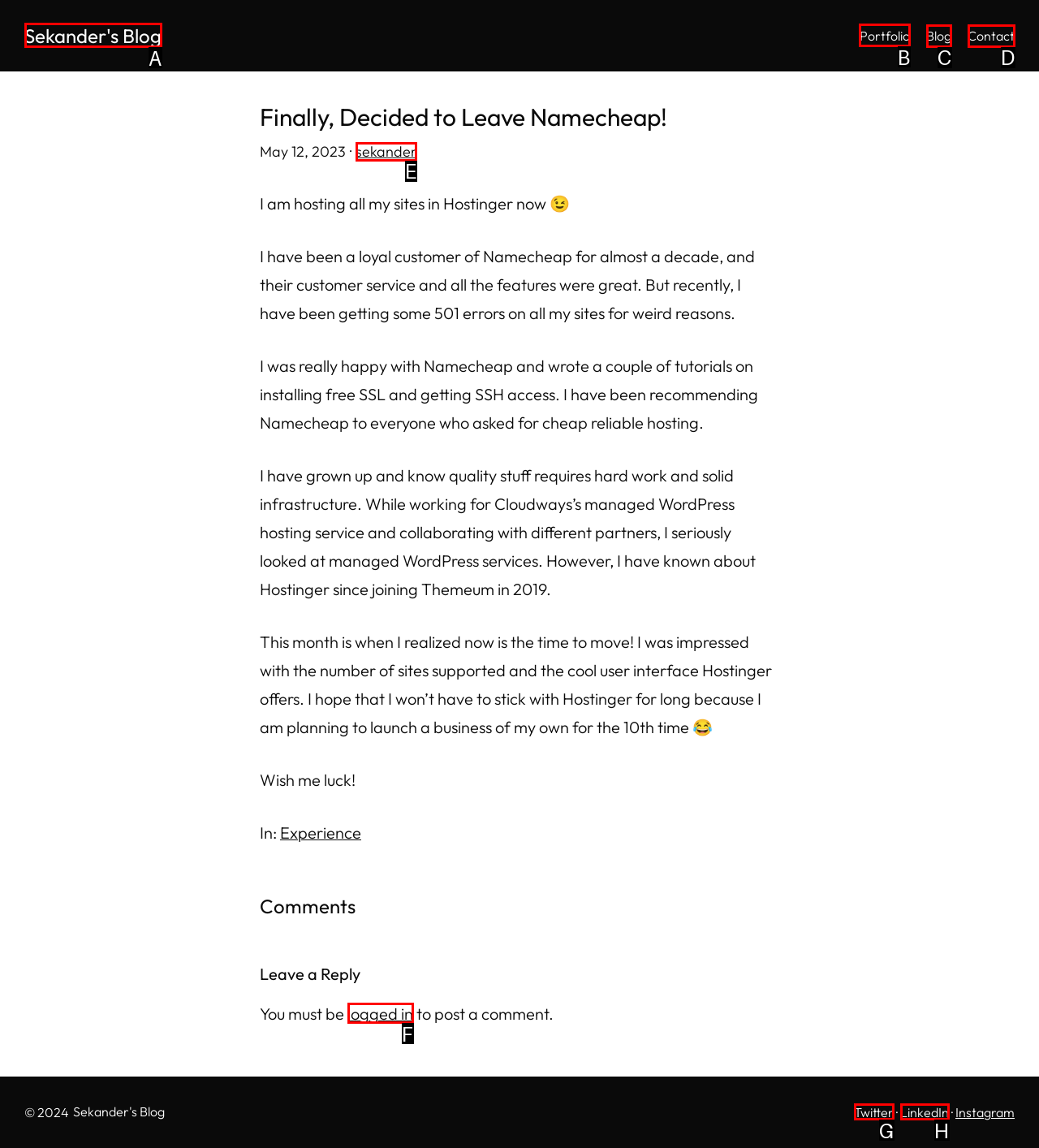From the given choices, which option should you click to complete this task: go to portfolio? Answer with the letter of the correct option.

B